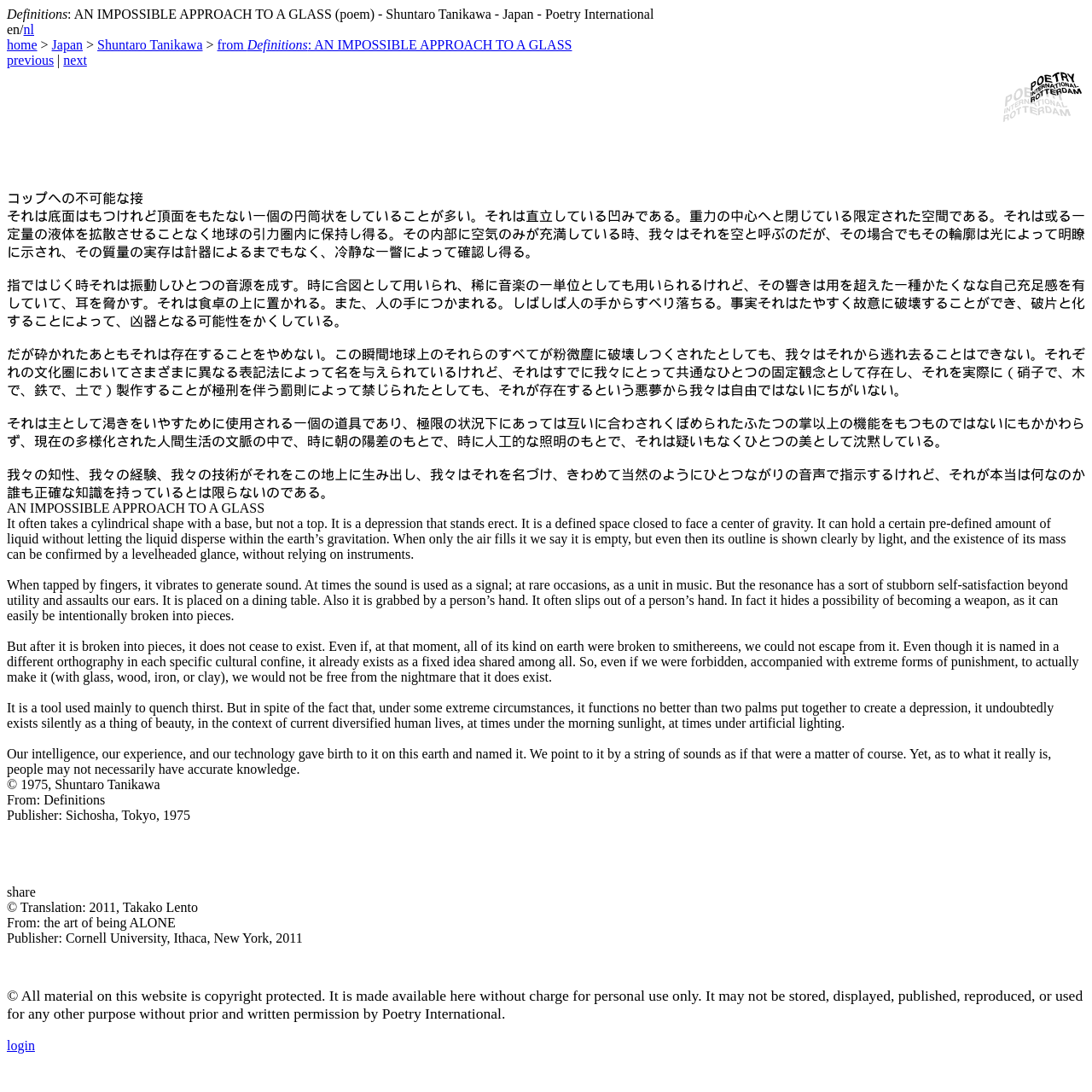Detail the webpage's structure and highlights in your description.

This webpage appears to be a poetry website, specifically featuring a poem called "AN IMPOSSIBLE APPROACH TO A GLASS" by Shuntaro Tanikawa from Japan. 

At the top of the page, there is a title section with the poem's title and the poet's name. Below this, there are links to navigate to other pages, including "home", "Japan", and "Shuntaro Tanikawa". 

The main content of the page is the poem itself, which is divided into several paragraphs. The poem describes a glass object, its shape, and its properties. It also touches on the idea that even when broken, the glass still exists in some form. 

To the right of the poem, there is an image, although its content is not specified. 

At the bottom of the page, there is a section with copyright information, including the original publication date and publisher of the poem, as well as the translator's information. There are also links to share the content and to log in to the website.